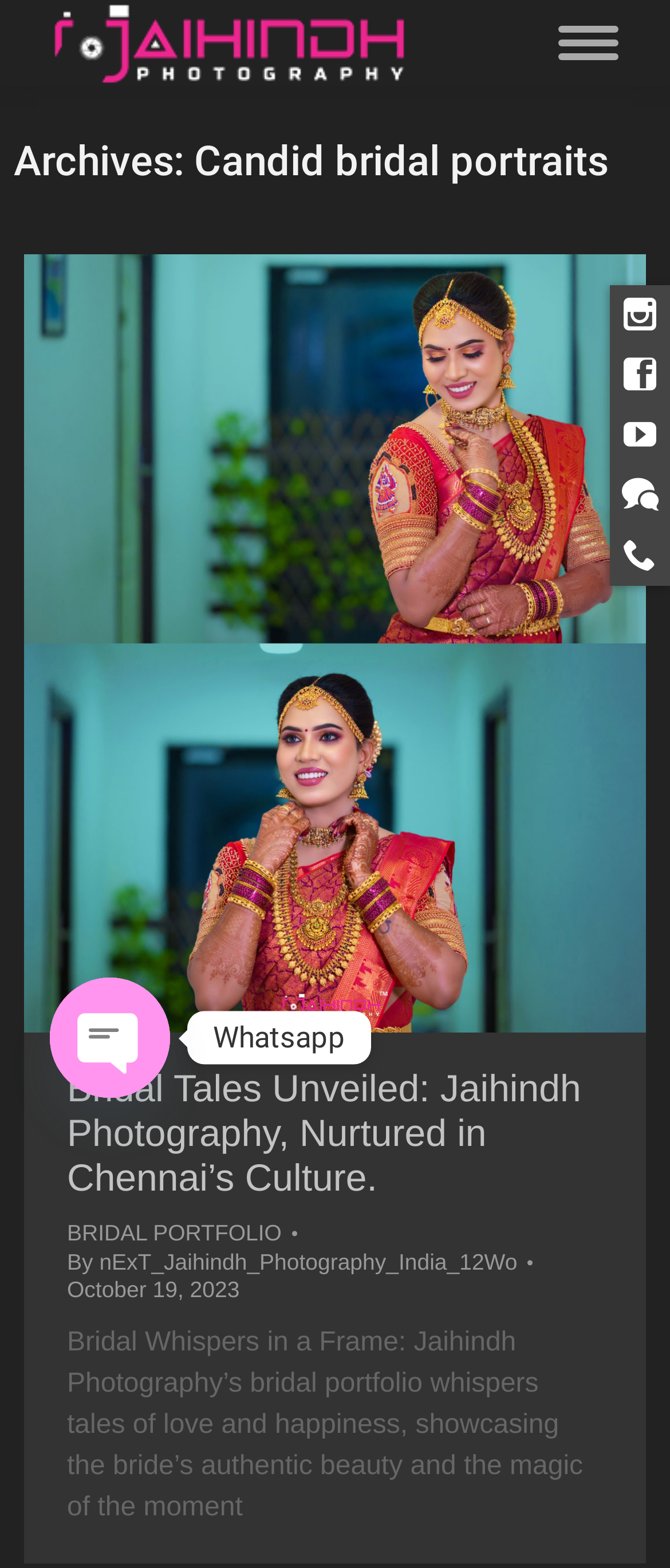How many social media links are present on this page?
Give a single word or phrase answer based on the content of the image.

5